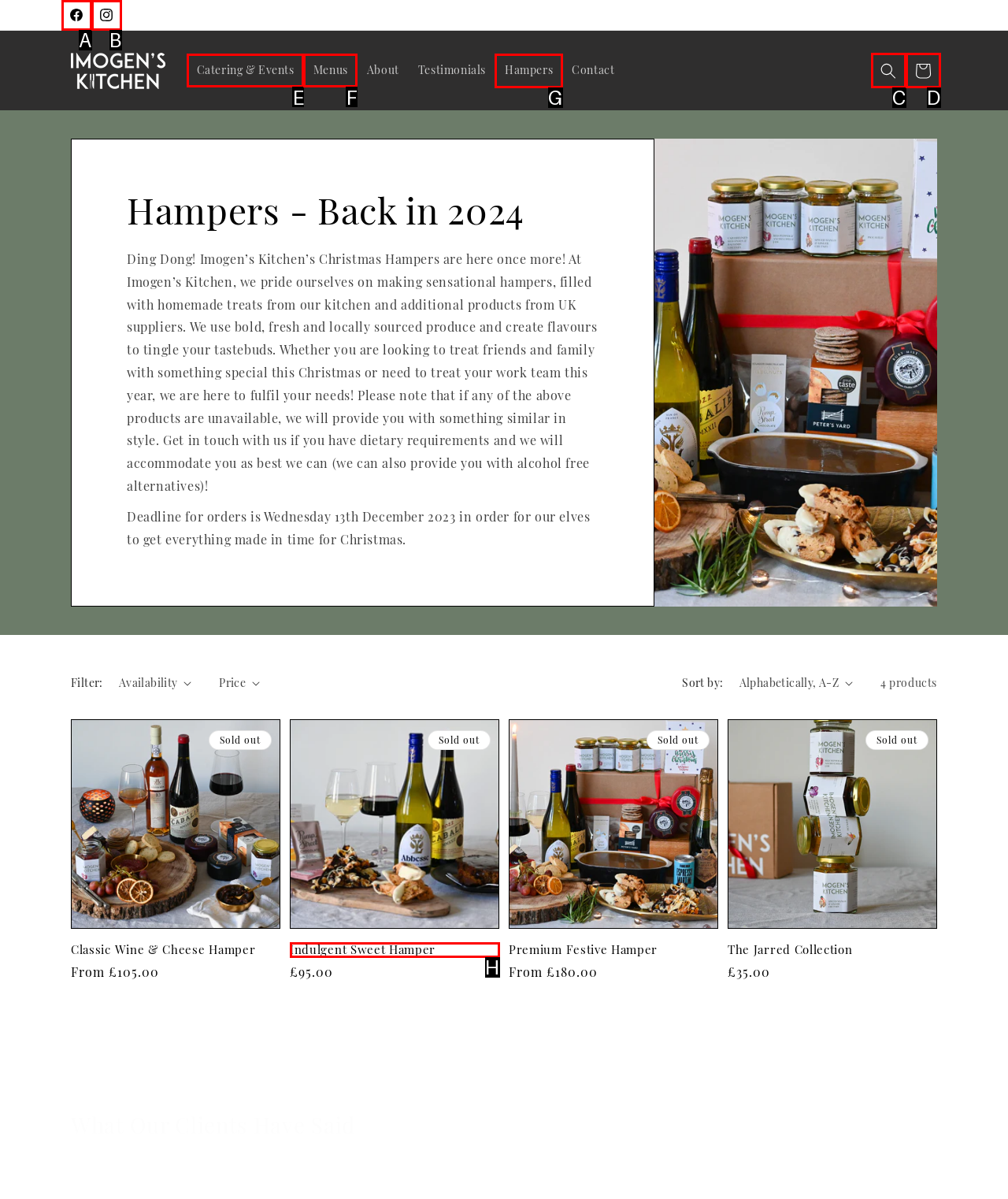Identify the HTML element you need to click to achieve the task: Explore Hampers. Respond with the corresponding letter of the option.

G